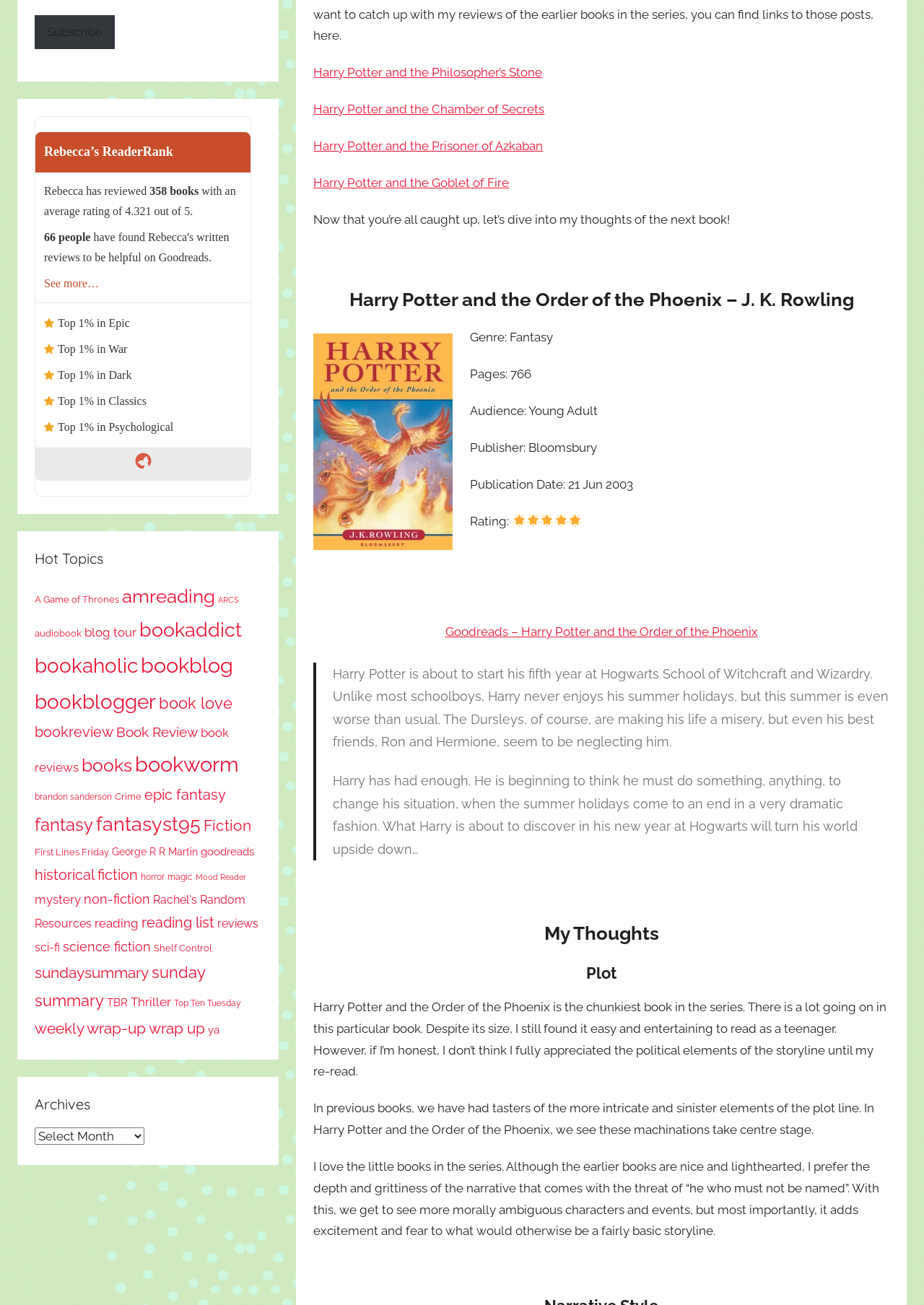Please specify the coordinates of the bounding box for the element that should be clicked to carry out this instruction: "Check the rating of 'Harry Potter and the Order of the Phoenix'". The coordinates must be four float numbers between 0 and 1, formatted as [left, top, right, bottom].

[0.509, 0.394, 0.685, 0.405]